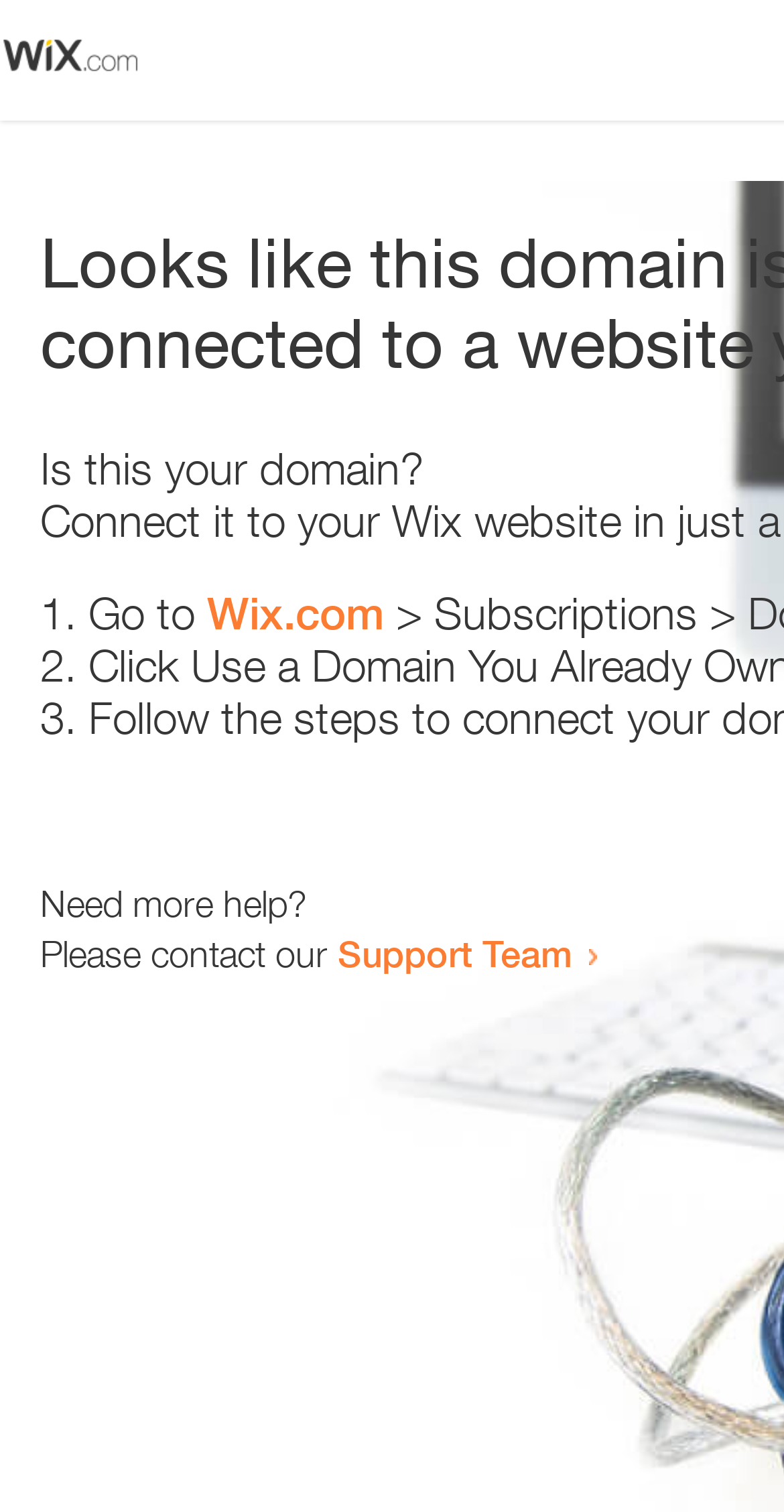What is the text of the webpage's headline?

Looks like this domain isn't
connected to a website yet